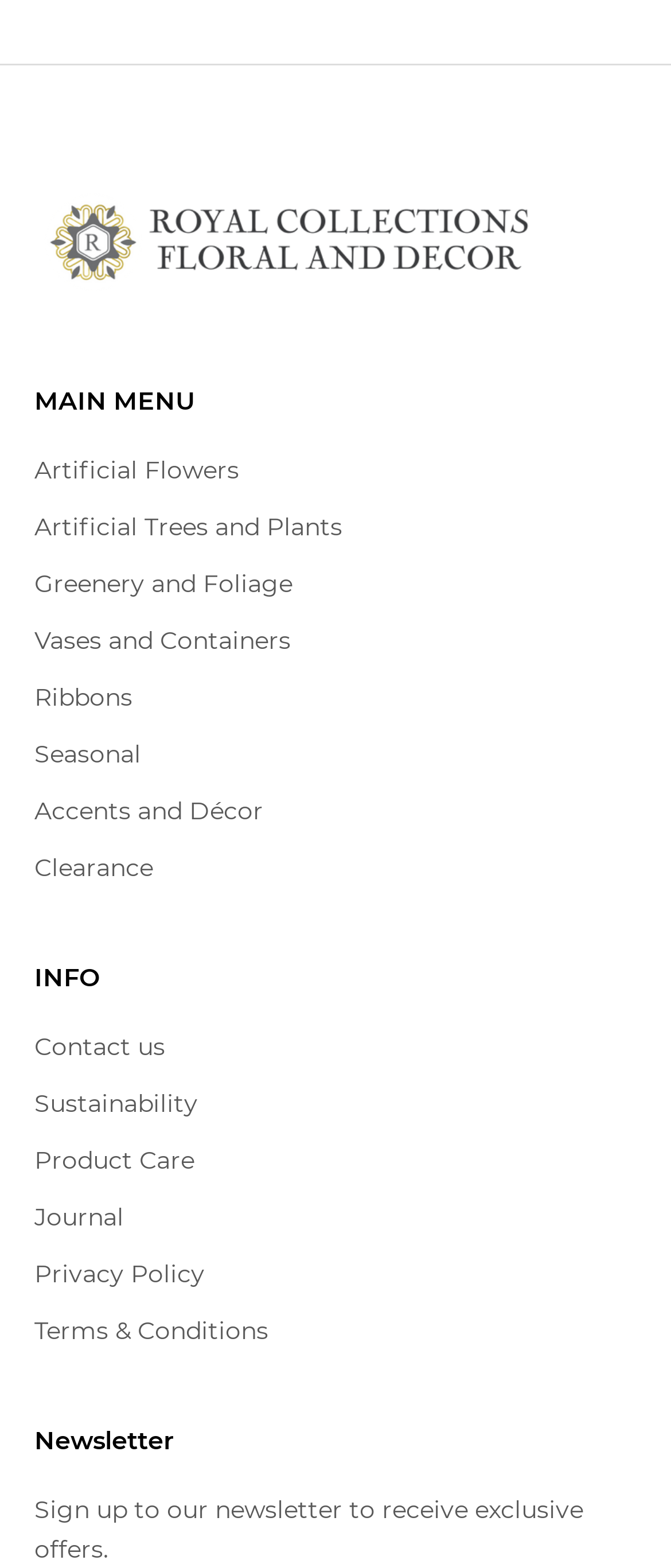What is the 'INFO' section about?
Please answer the question with as much detail as possible using the screenshot.

The 'INFO' section has links to 'Contact us', 'Sustainability', 'Product Care', and other related topics, which suggests that it is about providing information on how to contact the company, their sustainability efforts, and product care.